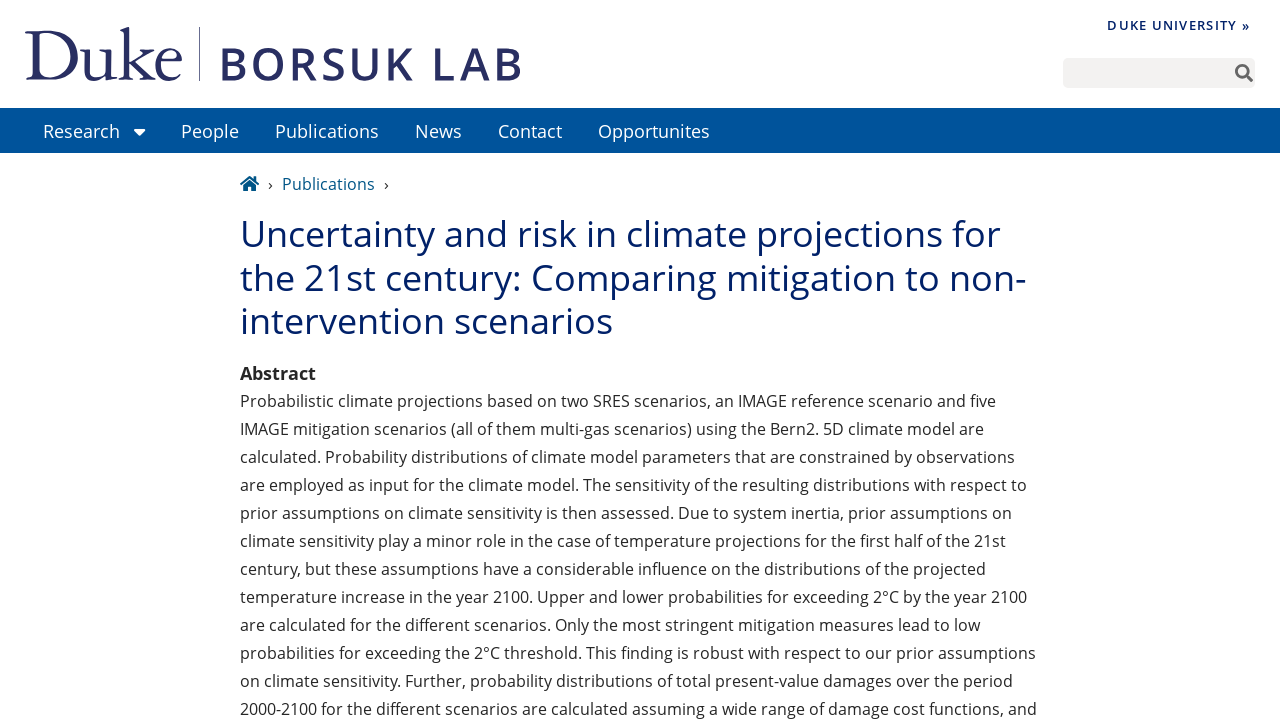Please indicate the bounding box coordinates of the element's region to be clicked to achieve the instruction: "Register for the Summer Social". Provide the coordinates as four float numbers between 0 and 1, i.e., [left, top, right, bottom].

None